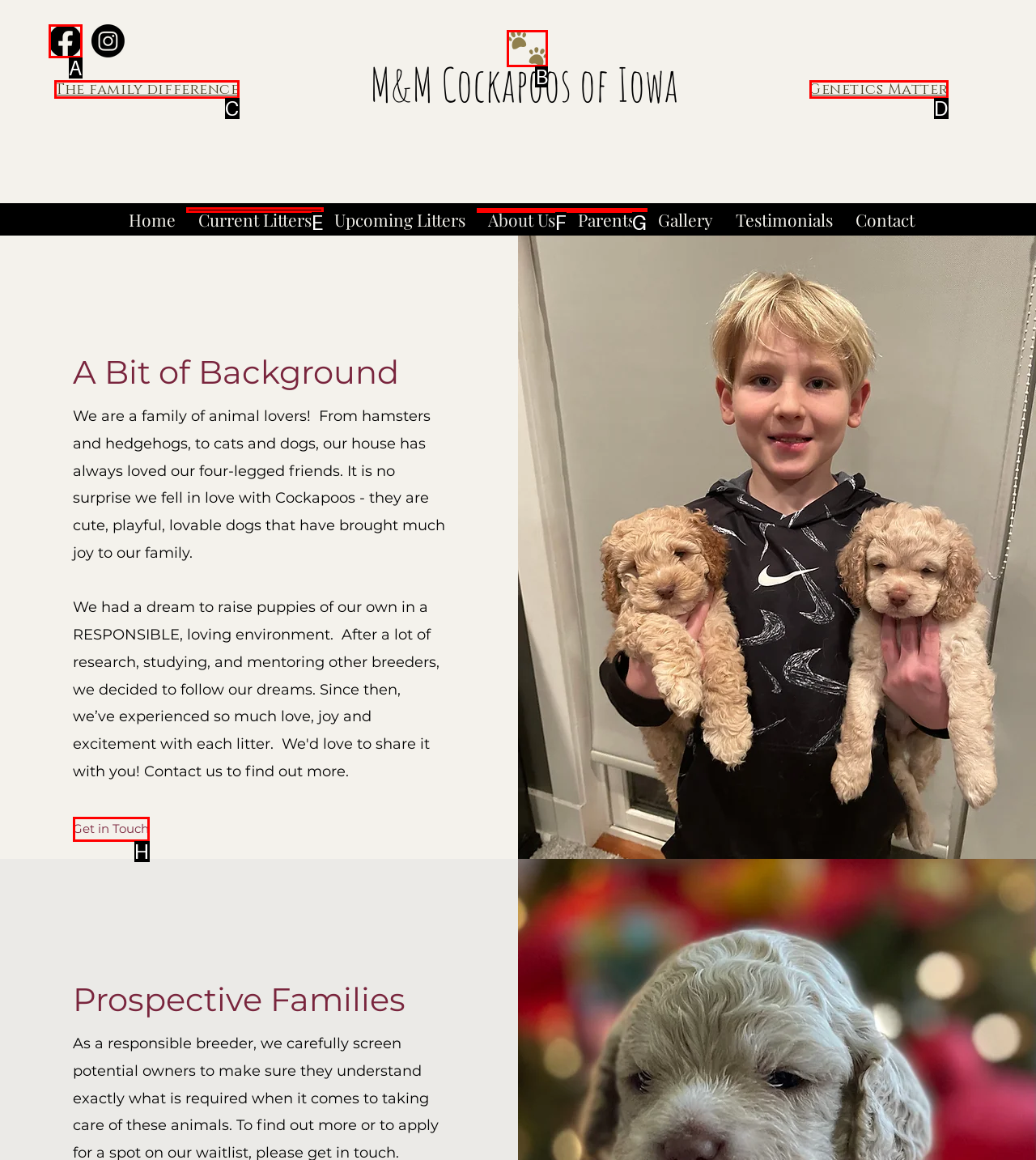Choose the HTML element that needs to be clicked for the given task: Click the 'Home' link Respond by giving the letter of the chosen option.

None